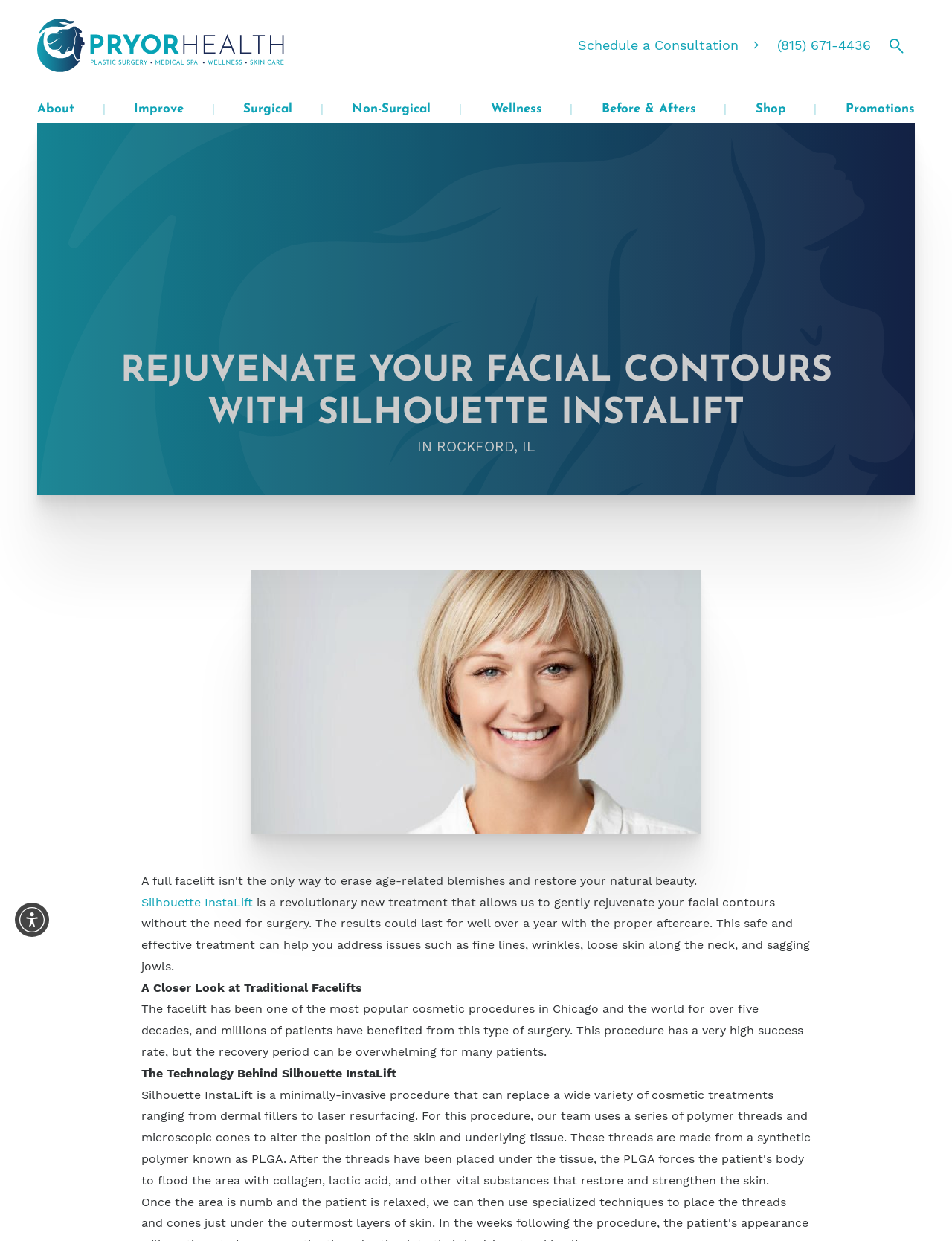What is the first option under 'Breast & Body'?
Please provide a single word or phrase in response based on the screenshot.

Arm Fat